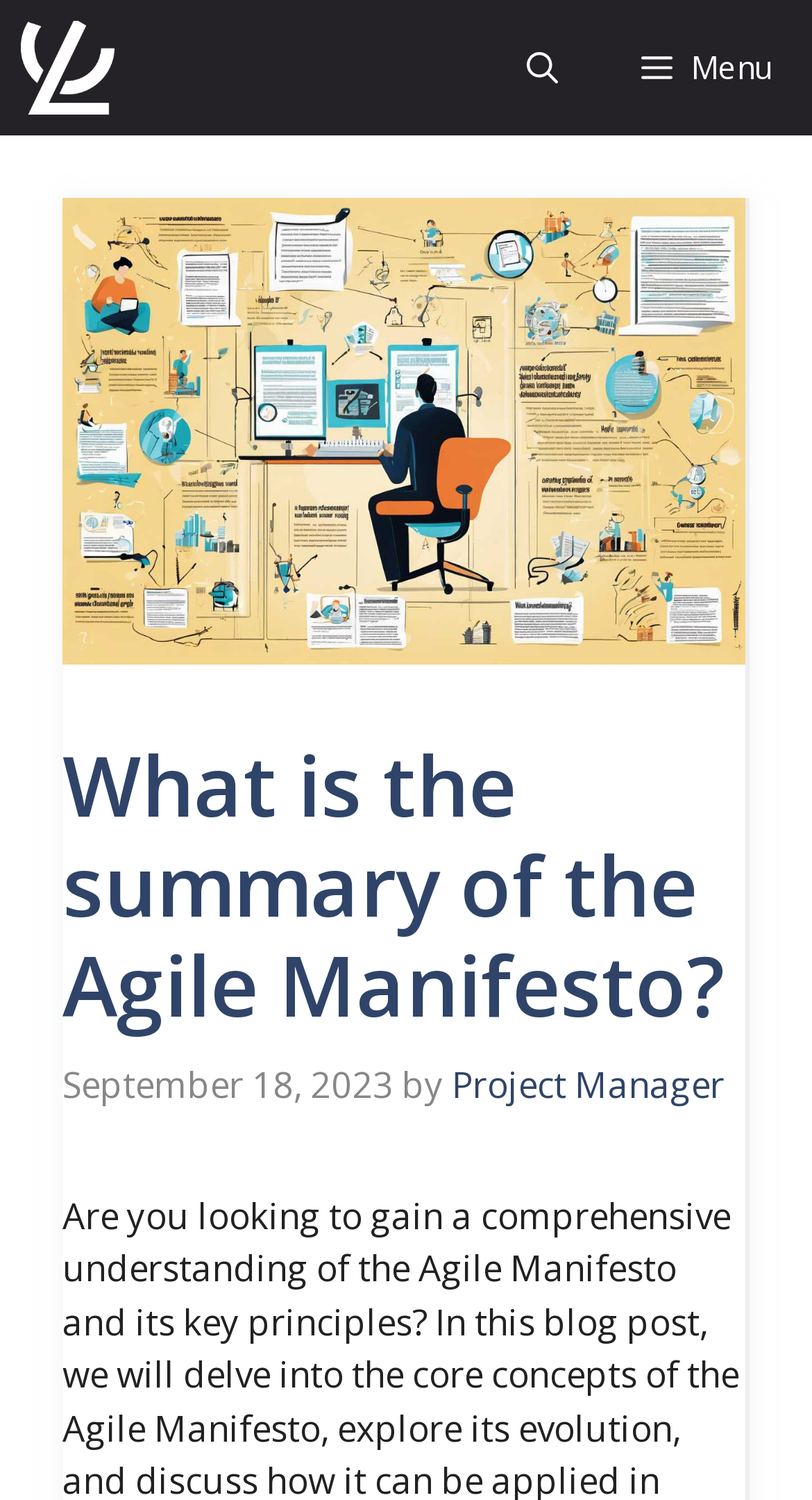Please extract the webpage's main title and generate its text content.

What is the summary of the Agile Manifesto?